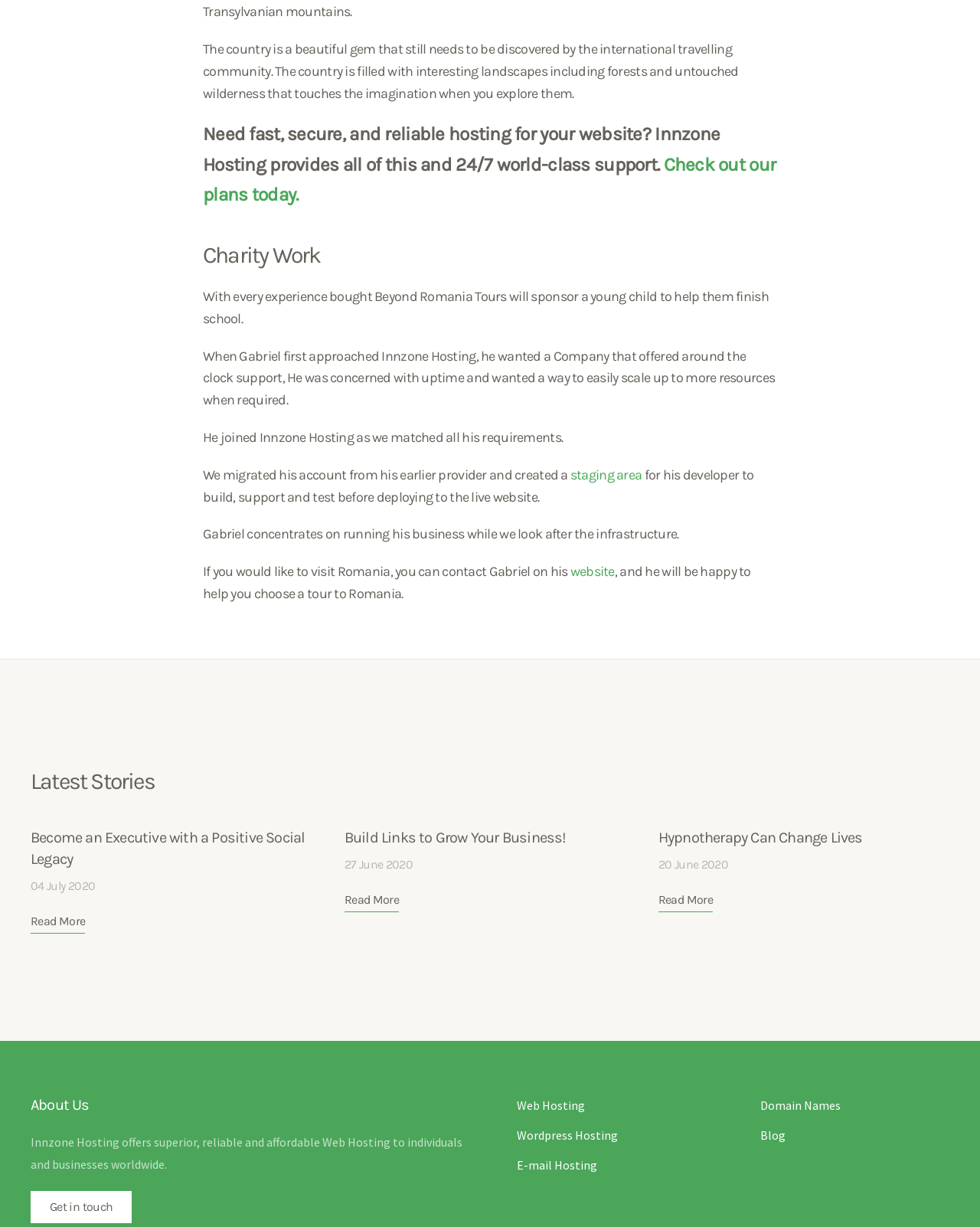Identify the bounding box coordinates for the element you need to click to achieve the following task: "Visit Gabriel's website". Provide the bounding box coordinates as four float numbers between 0 and 1, in the form [left, top, right, bottom].

[0.582, 0.459, 0.627, 0.473]